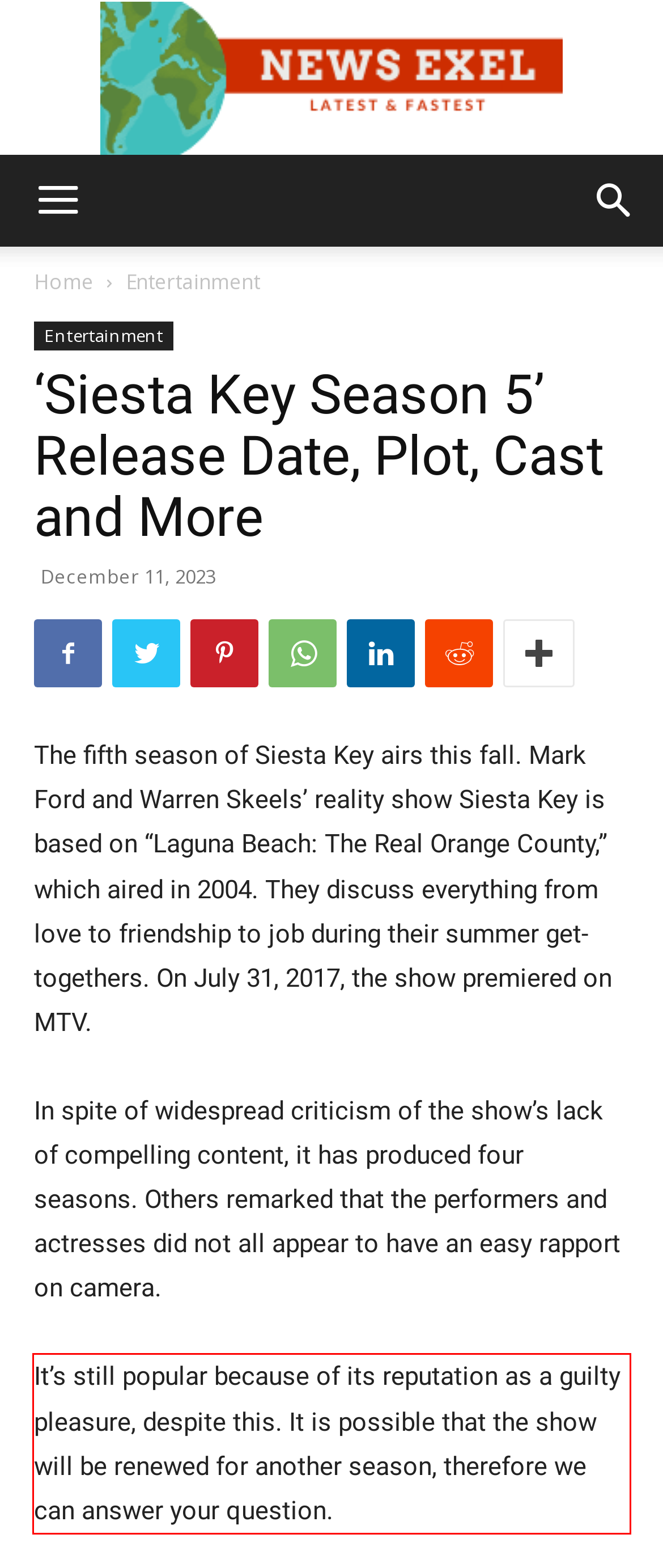Using the webpage screenshot, recognize and capture the text within the red bounding box.

It’s still popular because of its reputation as a guilty pleasure, despite this. It is possible that the show will be renewed for another season, therefore we can answer your question.